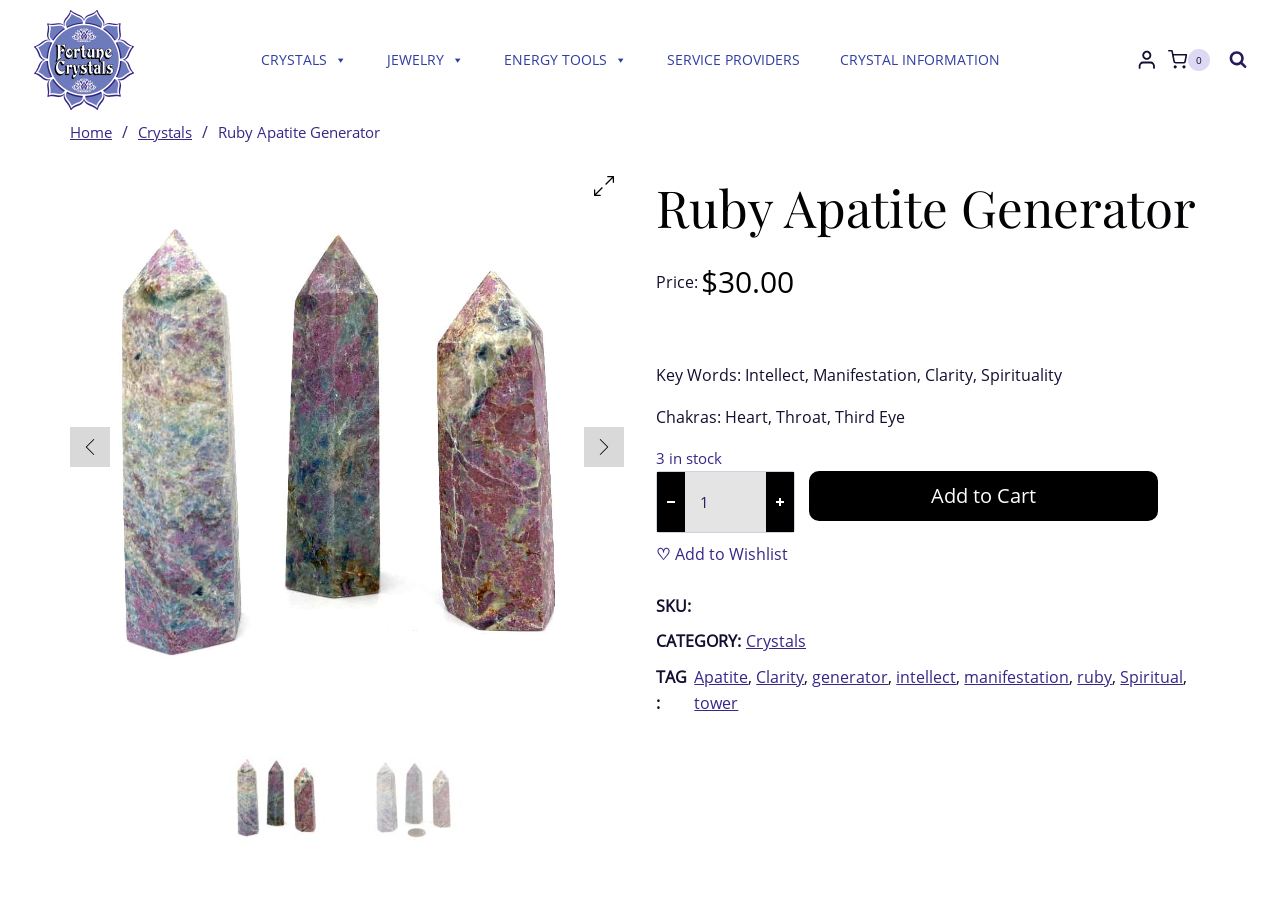Reply to the question with a single word or phrase:
What is the price of the Ruby Apatite Generator?

$30.00